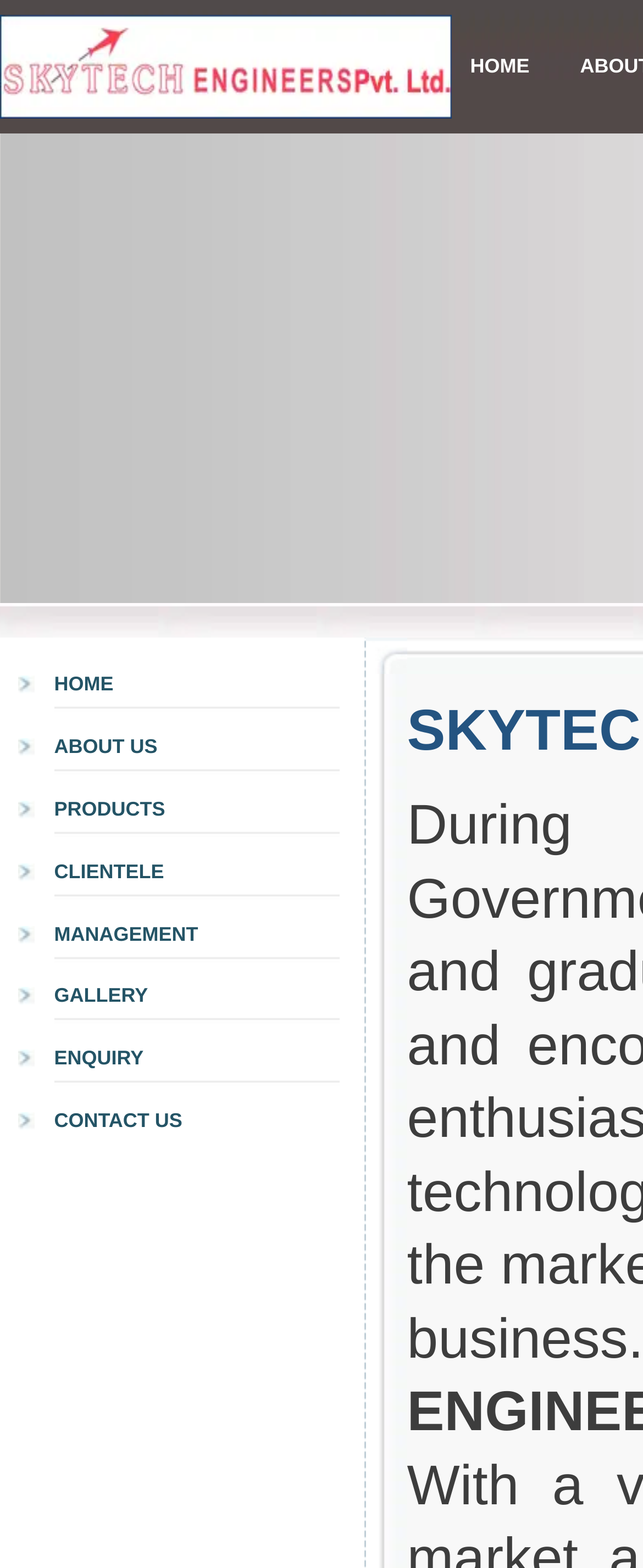Find the bounding box coordinates of the element to click in order to complete the given instruction: "Click on ENQUIRY."

[0.084, 0.668, 0.223, 0.682]